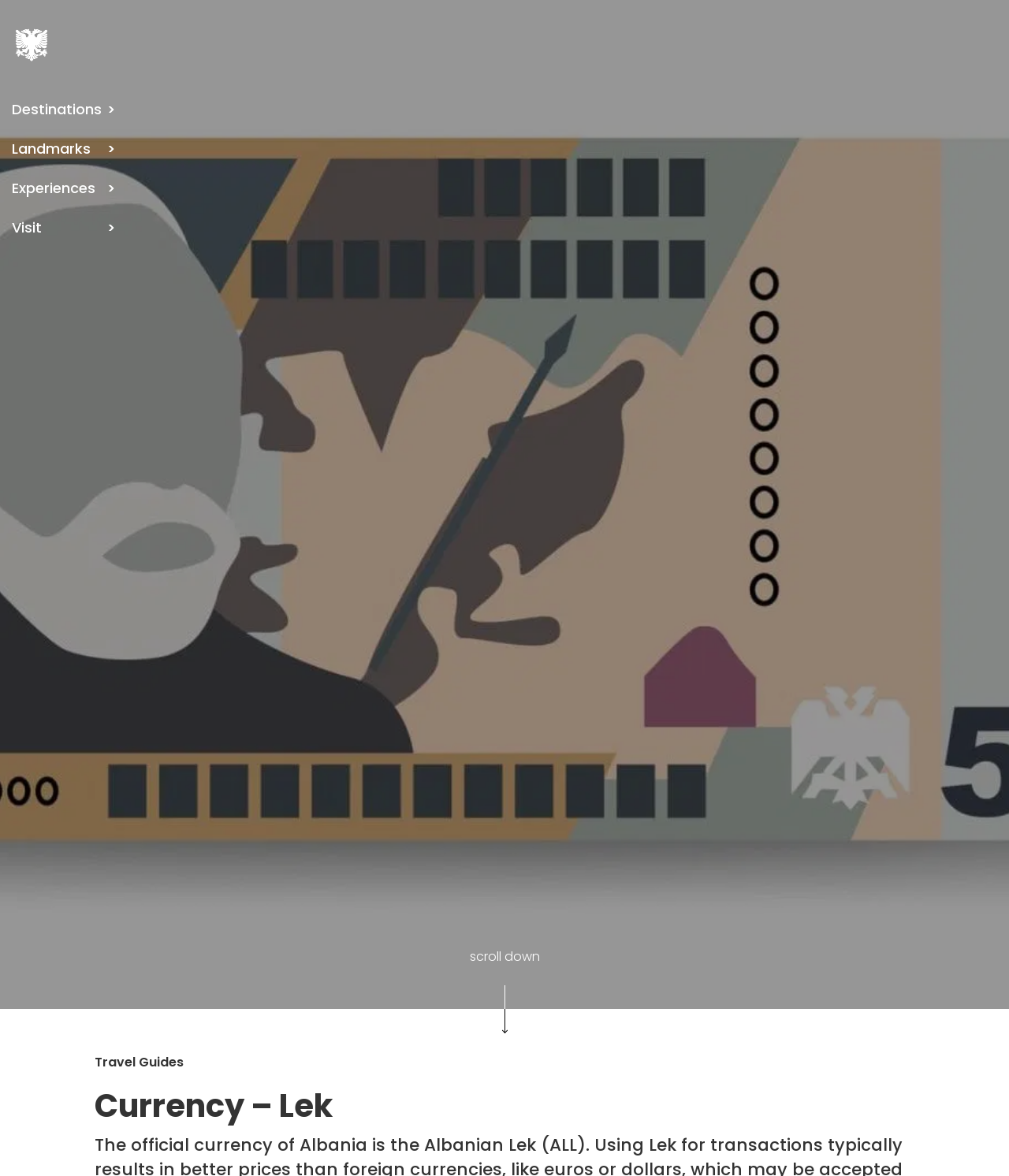Determine the bounding box coordinates of the UI element that matches the following description: "Landmarks". The coordinates should be four float numbers between 0 and 1 in the format [left, top, right, bottom].

[0.012, 0.121, 0.101, 0.133]